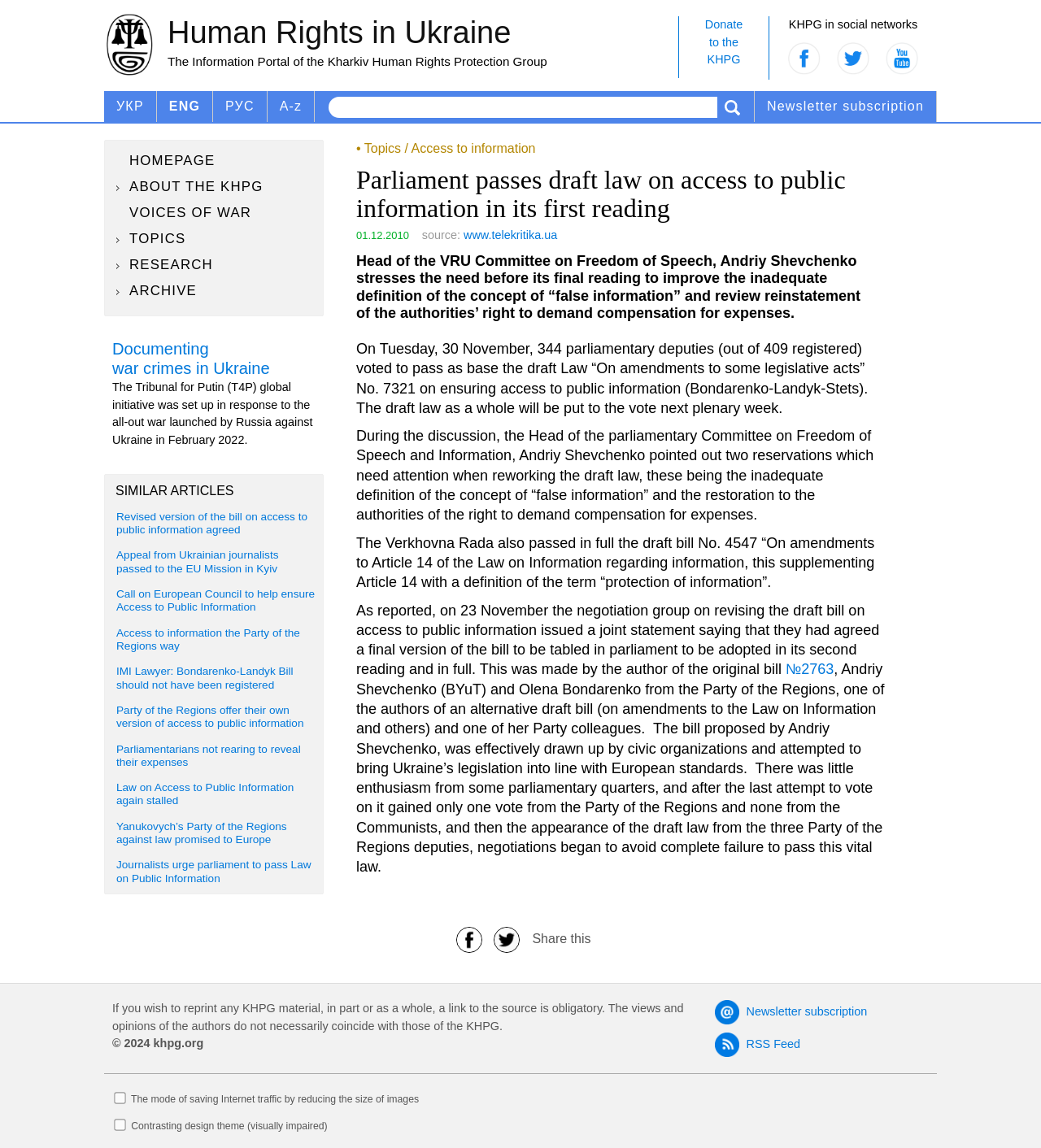Use a single word or phrase to answer this question: 
What is the purpose of the 'Newsletter subscription' link?

To subscribe to a newsletter